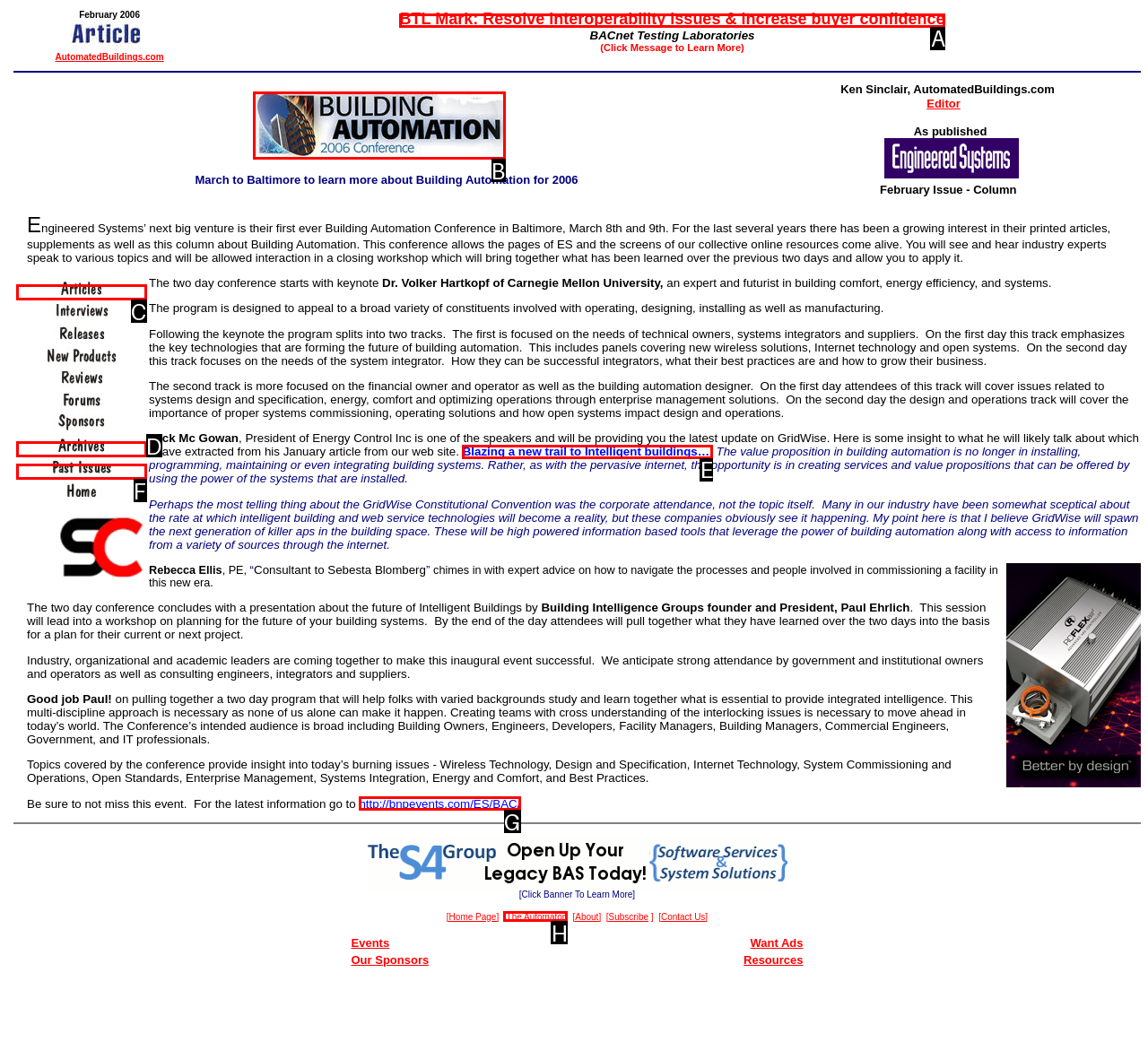Find the appropriate UI element to complete the task: Read the article about Building Automation Conference in Baltimore. Indicate your choice by providing the letter of the element.

B